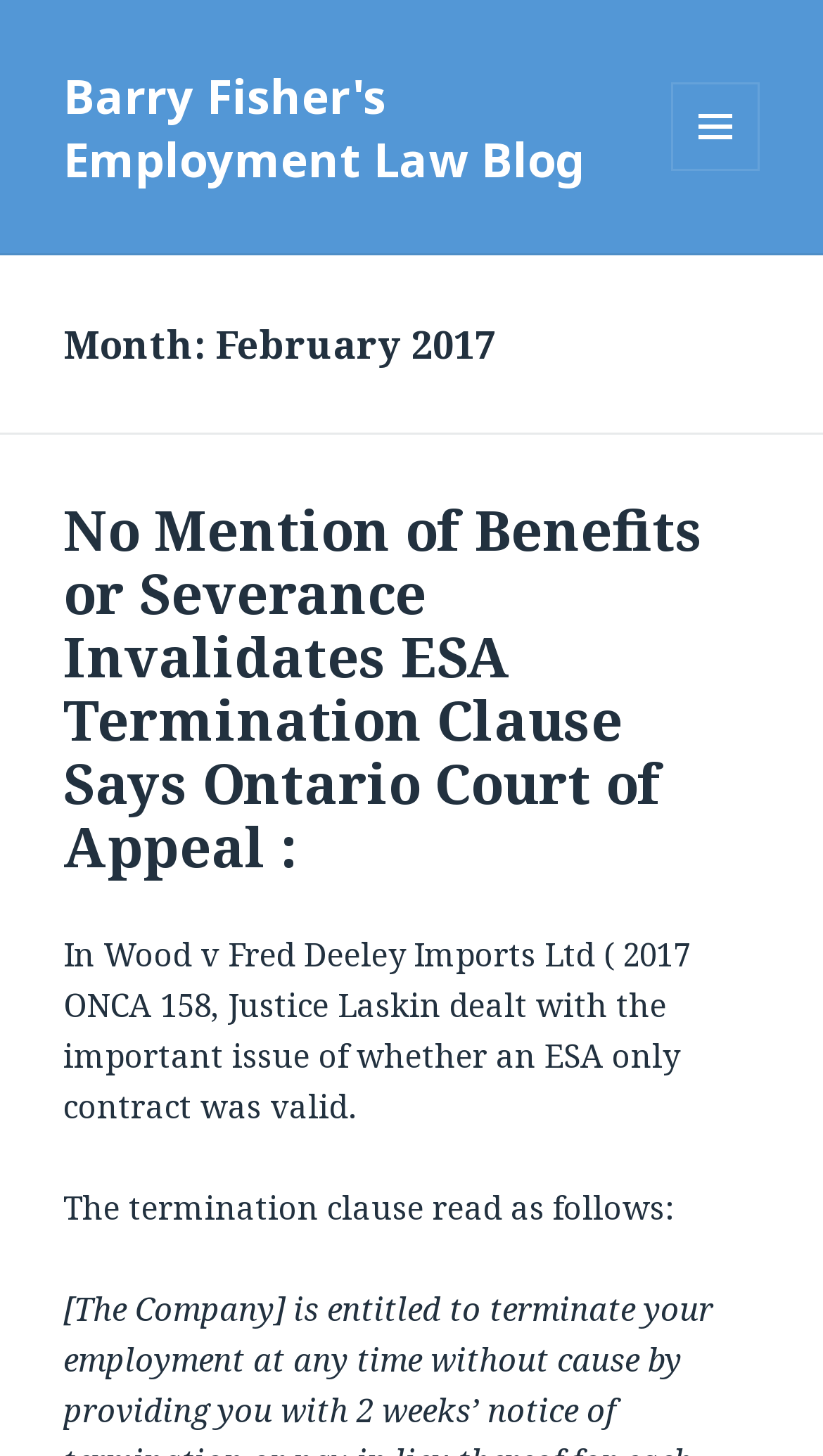Explain the webpage in detail, including its primary components.

The webpage is a blog post from February 2017 on Barry Fisher's Employment Law Blog. At the top left, there is a link to the blog's main page. On the top right, there is a button labeled "MENU AND WIDGETS" that, when expanded, controls a secondary menu.

Below the top section, there is a header that spans the entire width of the page, containing the title "Month: February 2017". Underneath this header, there is another section that takes up the full width of the page, containing a heading that reads "No Mention of Benefits or Severance Invalidates ESA Termination Clause Says Ontario Court of Appeal :". This heading is followed by a link with the same text.

Below the link, there are two blocks of static text. The first block describes a court case, specifically a ruling by Justice Laskin on the validity of an ESA-only contract. The second block quotes the termination clause in question. These blocks of text are positioned below the heading and link, and are aligned to the left side of the page.